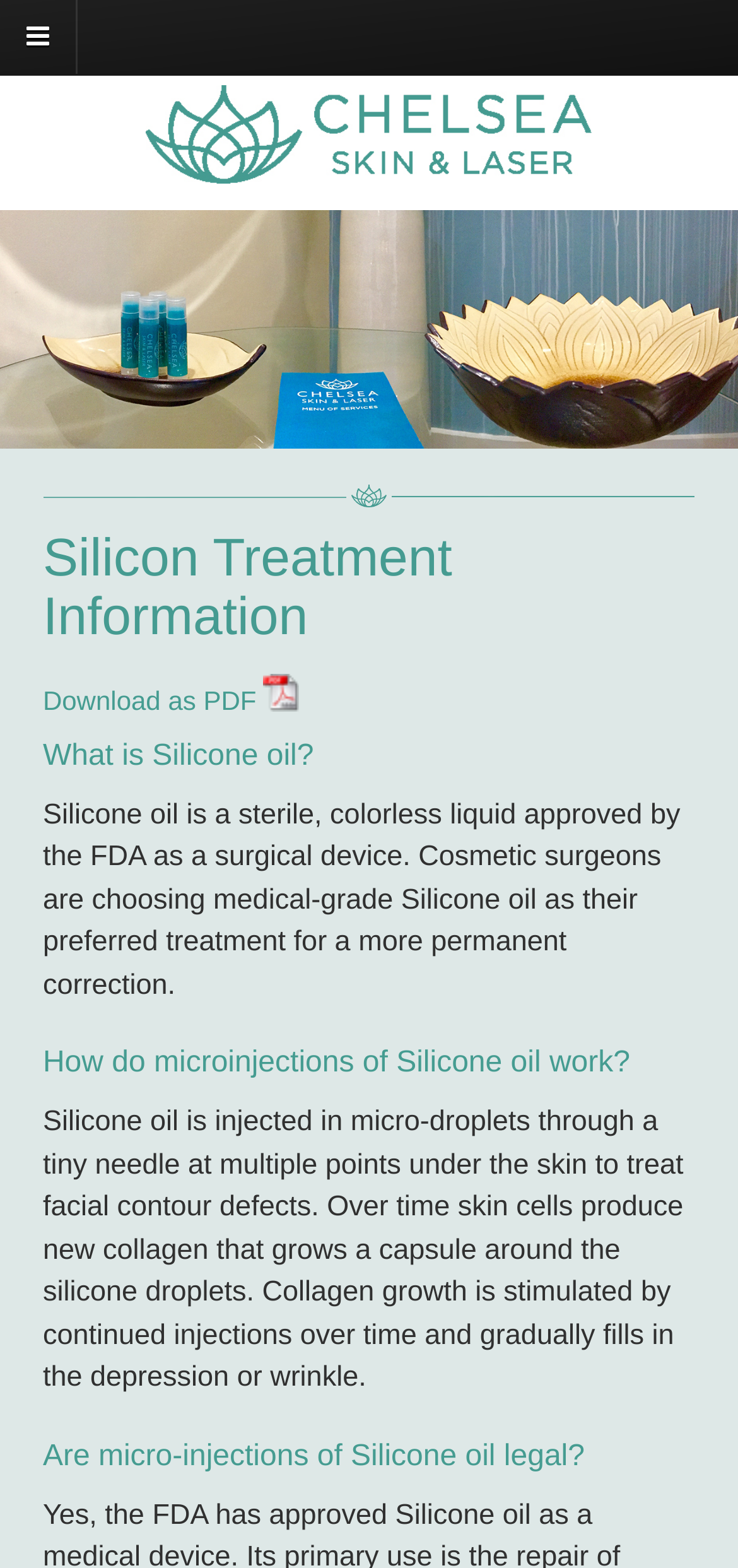Answer the question using only a single word or phrase: 
What is the preferred treatment of cosmetic surgeons?

Medical-grade Silicone oil